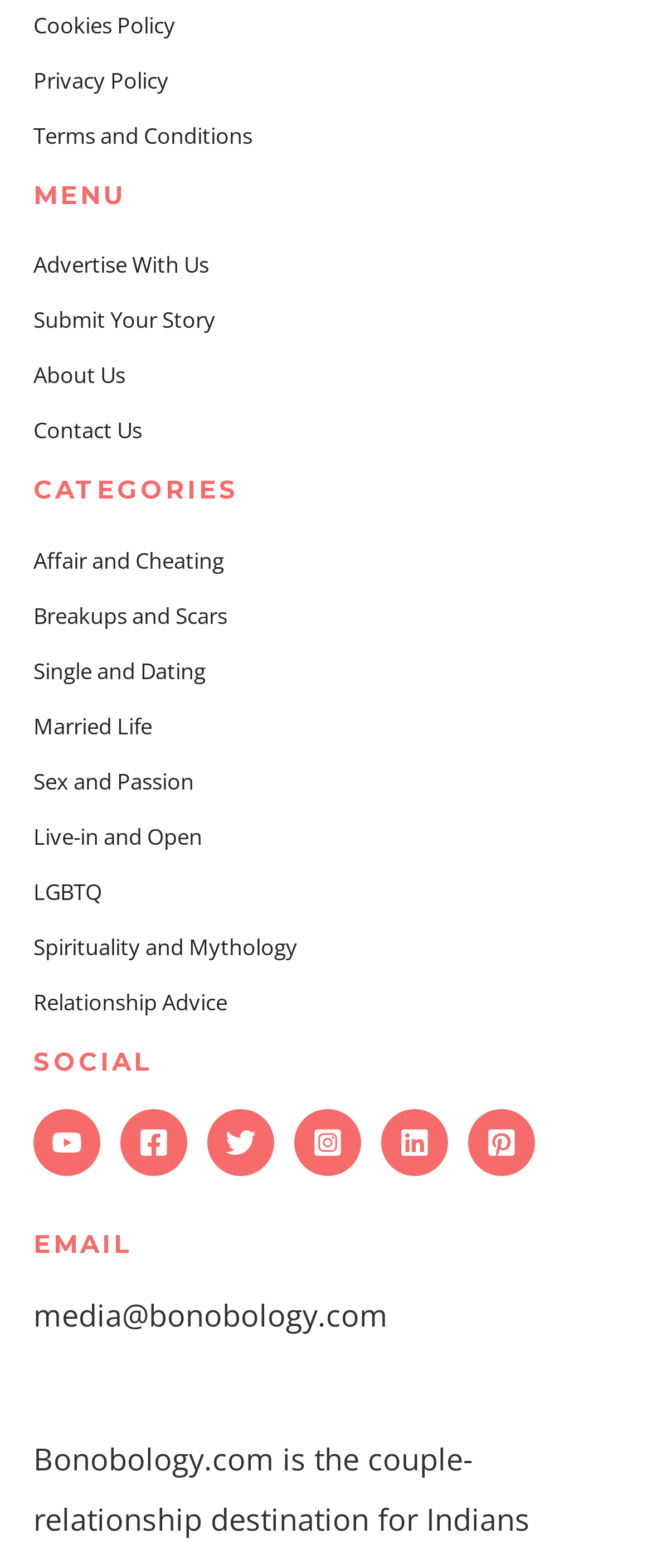Find the bounding box coordinates of the element to click in order to complete this instruction: "Follow on YouTube". The bounding box coordinates must be four float numbers between 0 and 1, denoted as [left, top, right, bottom].

[0.051, 0.708, 0.154, 0.75]